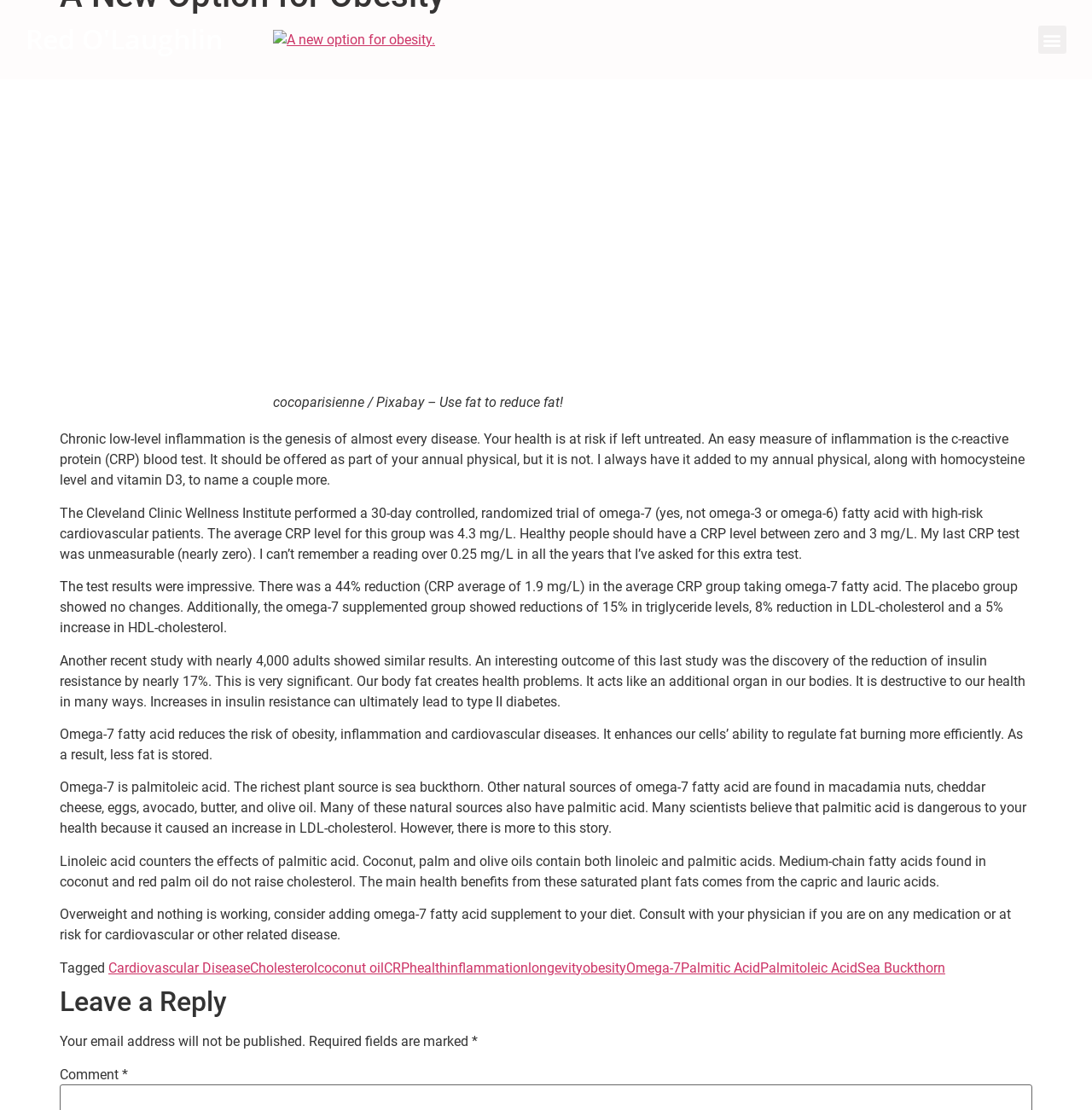Generate the title text from the webpage.

A New Option for Obesity